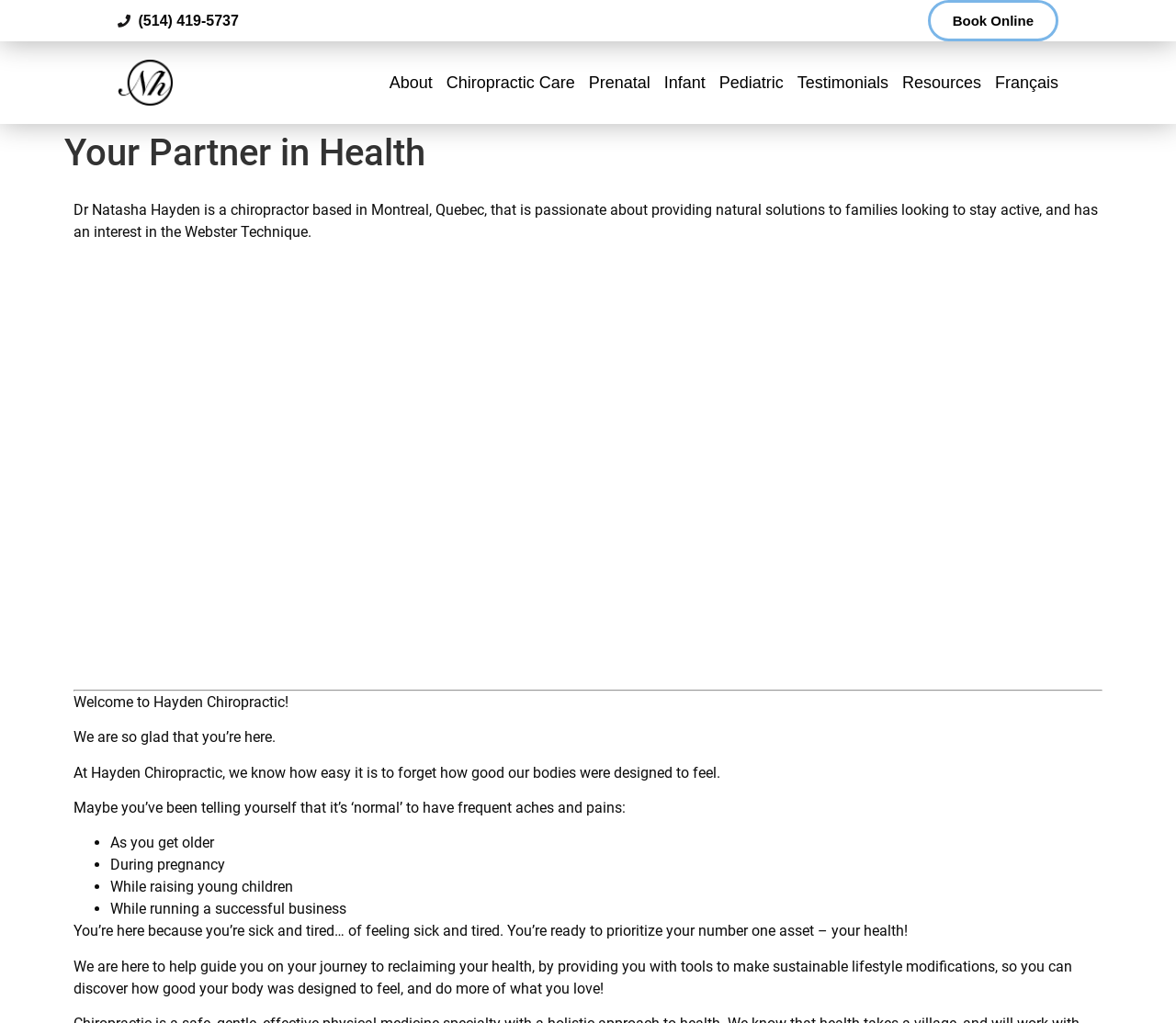Determine the bounding box coordinates of the region to click in order to accomplish the following instruction: "Book an appointment online". Provide the coordinates as four float numbers between 0 and 1, specifically [left, top, right, bottom].

[0.789, 0.0, 0.9, 0.04]